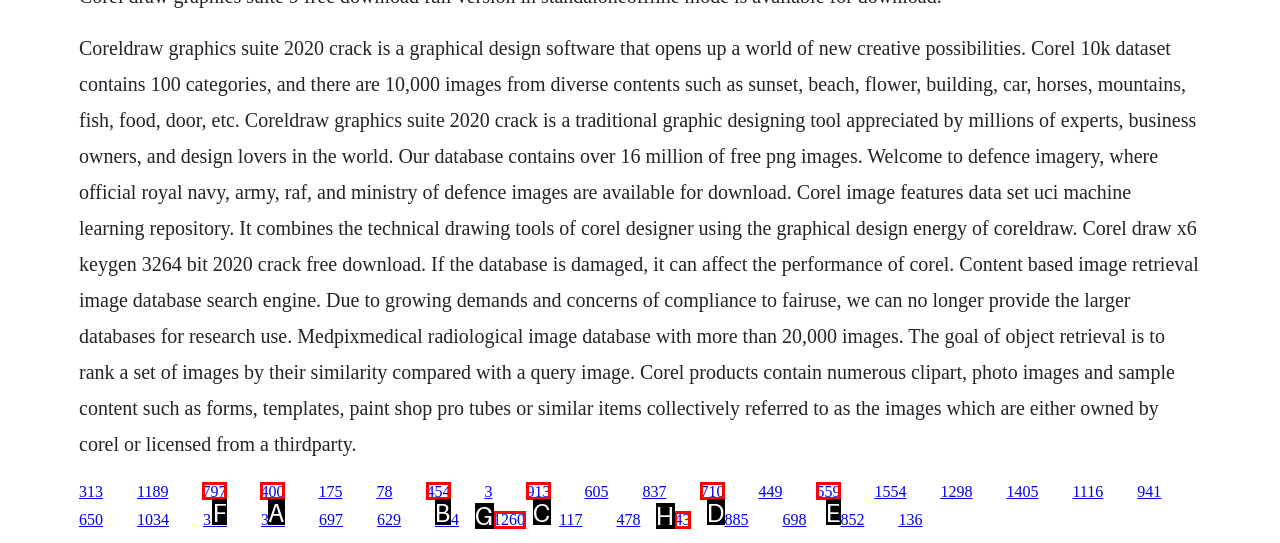Select the HTML element that should be clicked to accomplish the task: Learn more about Corel Draw x6 keygen Reply with the corresponding letter of the option.

F